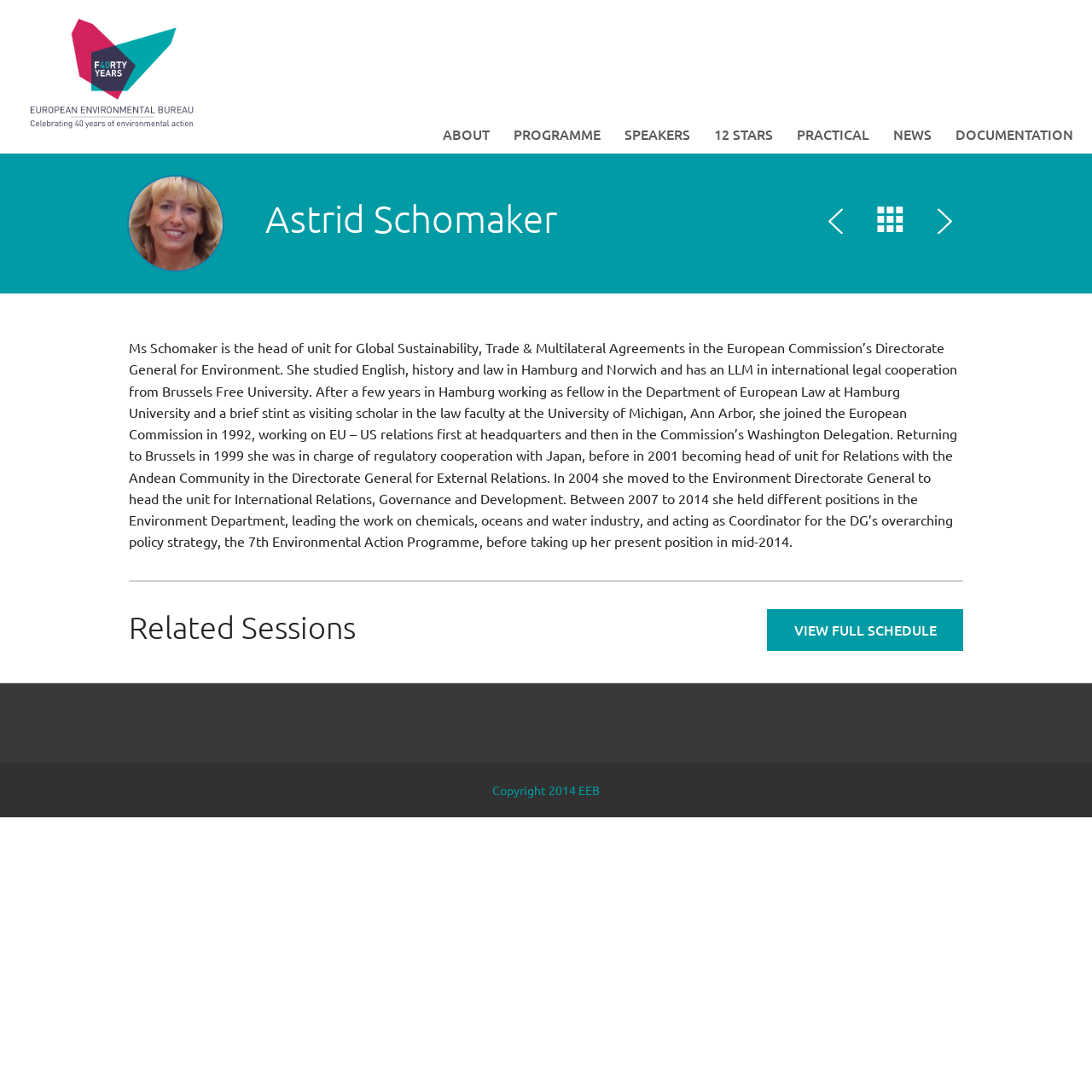Create an elaborate caption that covers all aspects of the webpage.

The webpage is about Astrid Schomaker, a speaker at the EEB Conference 2014. At the top left corner, there is a logo of the EEB Conference 2014. Below the logo, there is a navigation menu with seven links: ABOUT, PROGRAMME, SPEAKERS, 12 STARS, PRACTICAL, NEWS, and DOCUMENTATION. 

On the main content area, there is a heading with Astrid Schomaker's name, accompanied by a small image on the left. Below the heading, there is a brief biography of Astrid Schomaker, describing her work experience and education in the European Commission. 

To the right of the biography, there are three links: an empty link, "All", and another empty link. Below the biography, there is a horizontal separator line. 

Further down, there is a link to "VIEW FULL SCHEDULE" and a heading "Related Sessions". At the bottom of the page, there is a copyright notice "Copyright 2014 EEB".